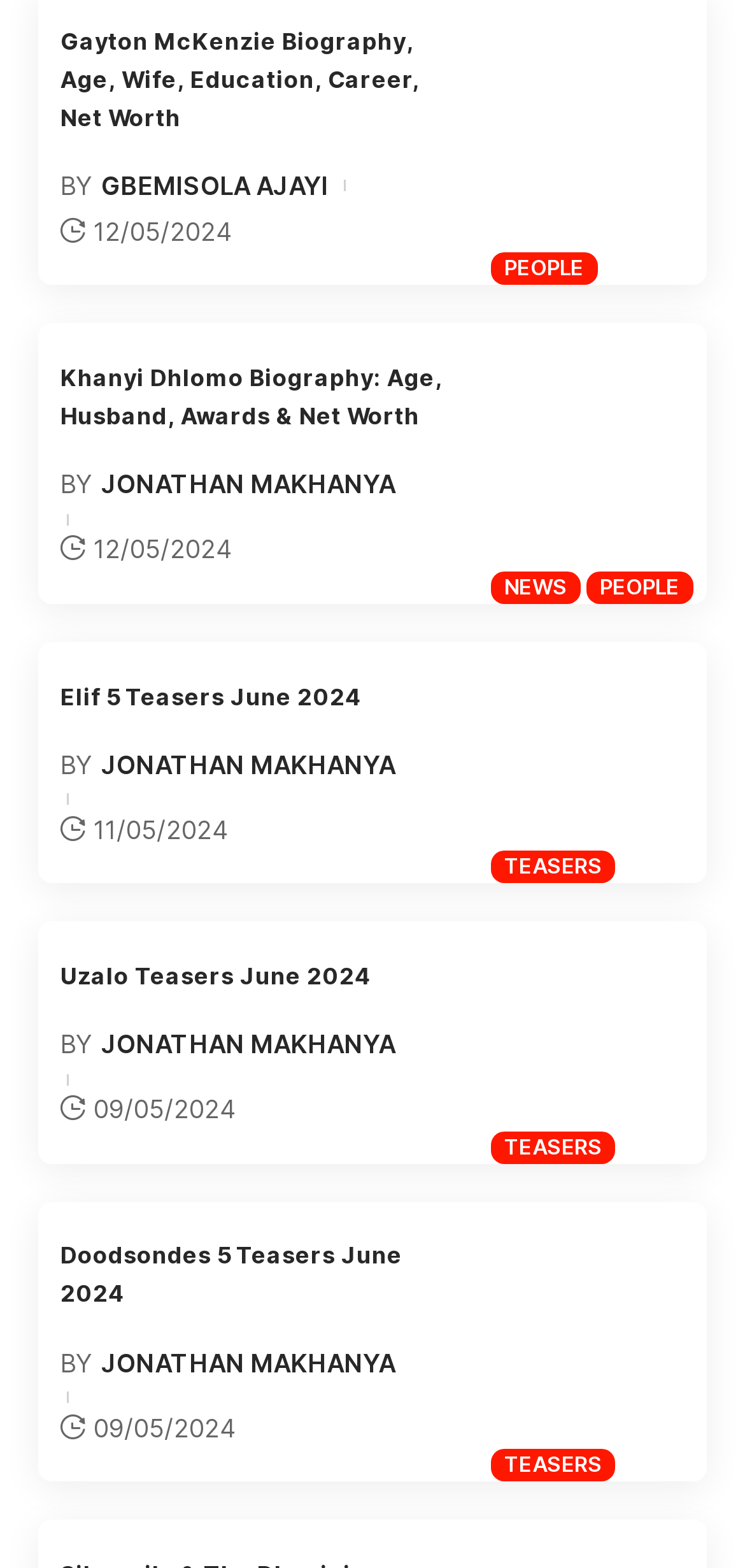How many teaser articles are on this page?
Refer to the image and provide a detailed answer to the question.

I counted the number of teaser articles on the page by looking at the headings that contain the word 'Teasers', such as 'Elif 5 Teasers June 2024' and 'Uzalo Teasers June 2024'. There are four such headings on the page.